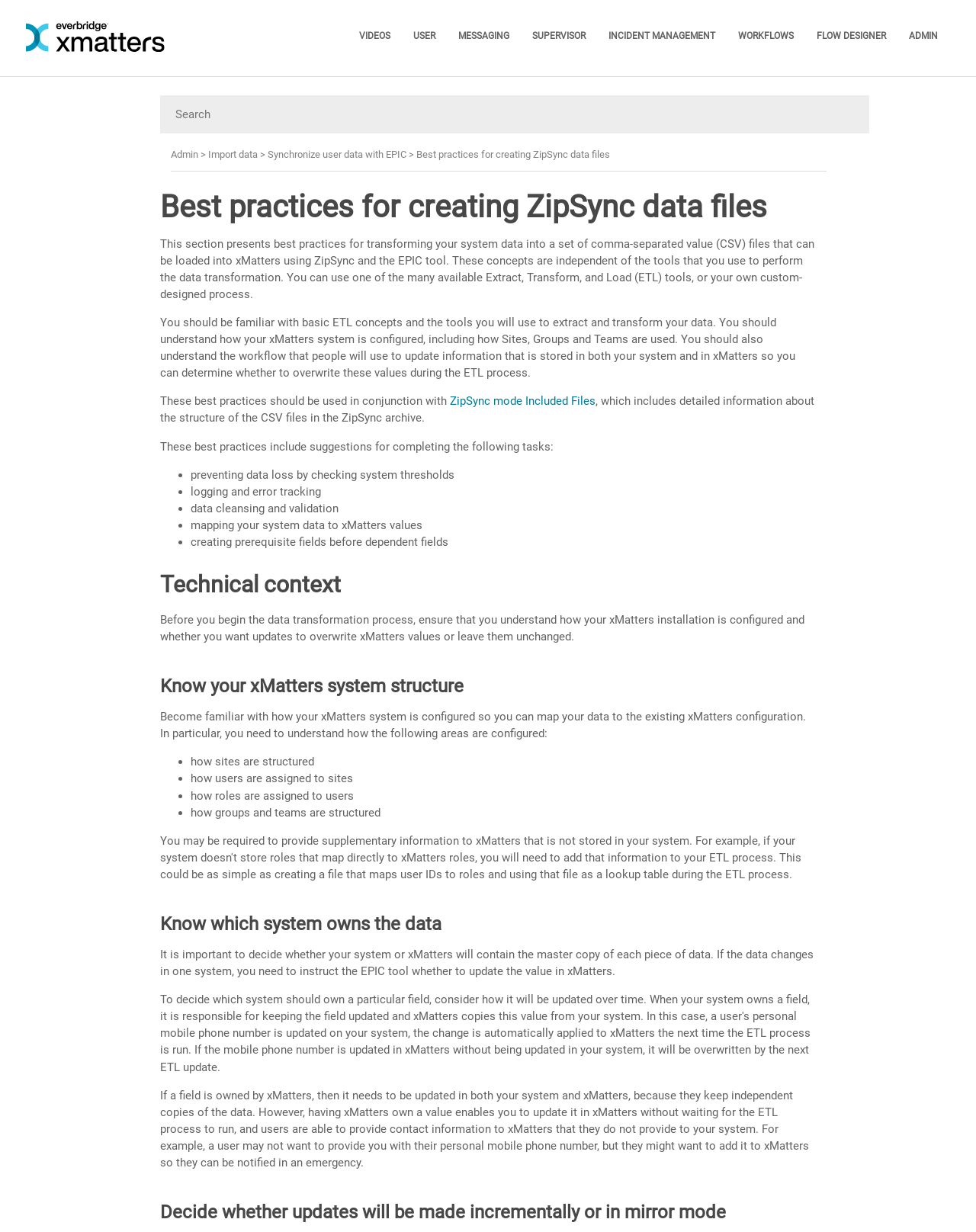Please identify the bounding box coordinates of where to click in order to follow the instruction: "Enter your name".

None